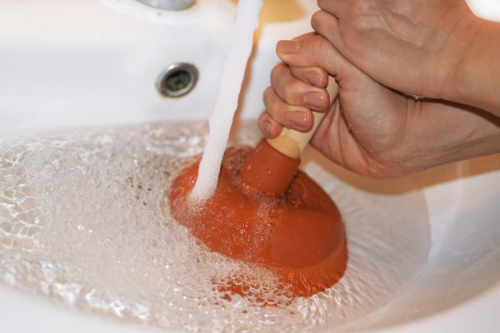What is the purpose of using the plunger?
Based on the content of the image, thoroughly explain and answer the question.

The caption explains that the image illustrates a common method for unclogging drains, and the plunger is being used to restore proper drainage in the sink, implying that its purpose is to unclog drains.